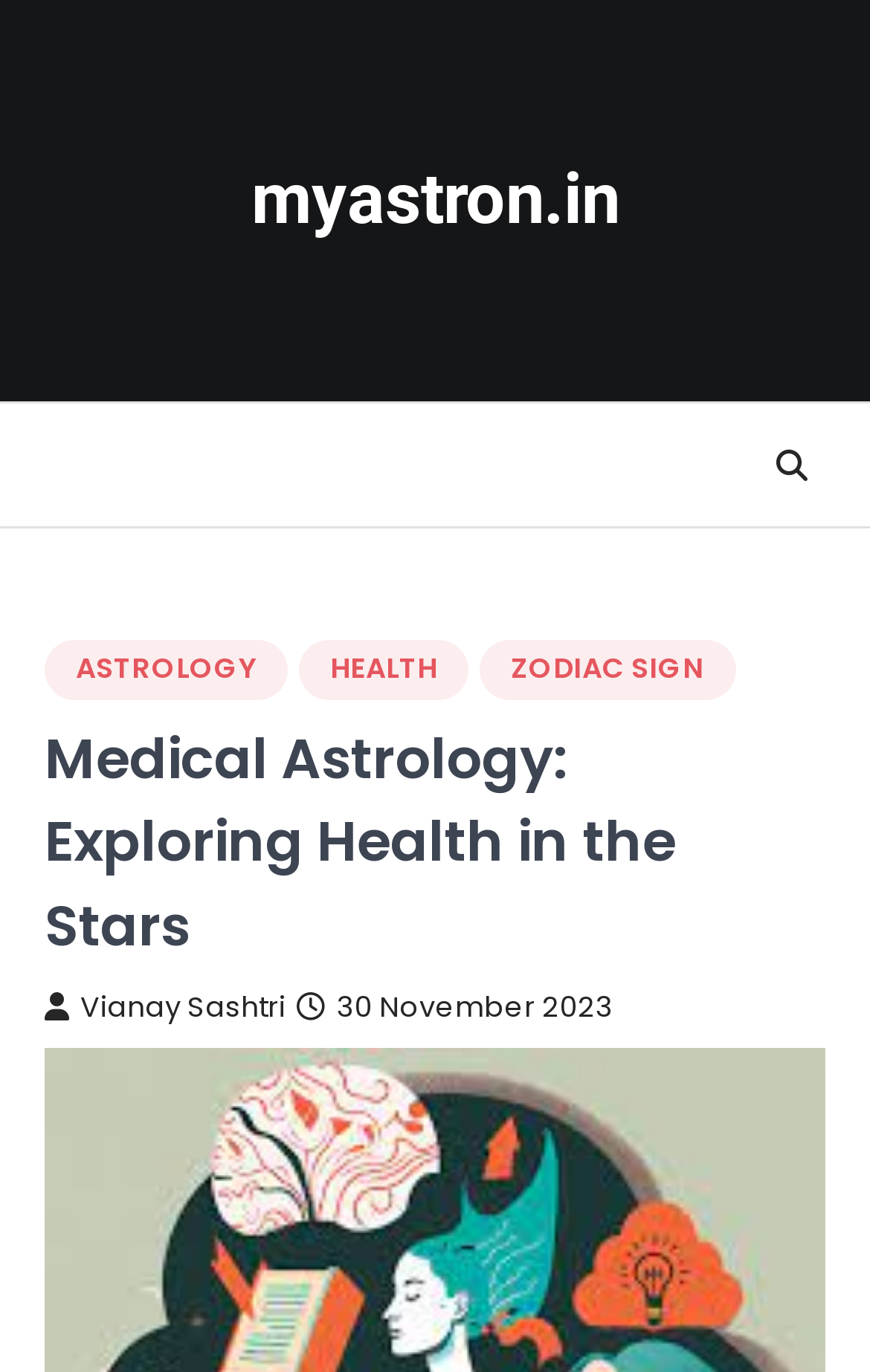Give a detailed account of the webpage.

The webpage is about Medical Astrology, with a focus on exploring health in the stars. At the top left, there is a link to the website "myastron.in". On the top right, there is a navigation menu with three links: "ASTROLOGY", "HEALTH", and "ZODIAC SIGN". 

Below the navigation menu, there is a main header that spans the entire width of the page, containing the title "Medical Astrology: Exploring Health in the Stars". 

Underneath the main header, there are two links on the left side: one to the author "Vianay Sashtri" and another to the publication date "30 November 2023", which also includes a timestamp.